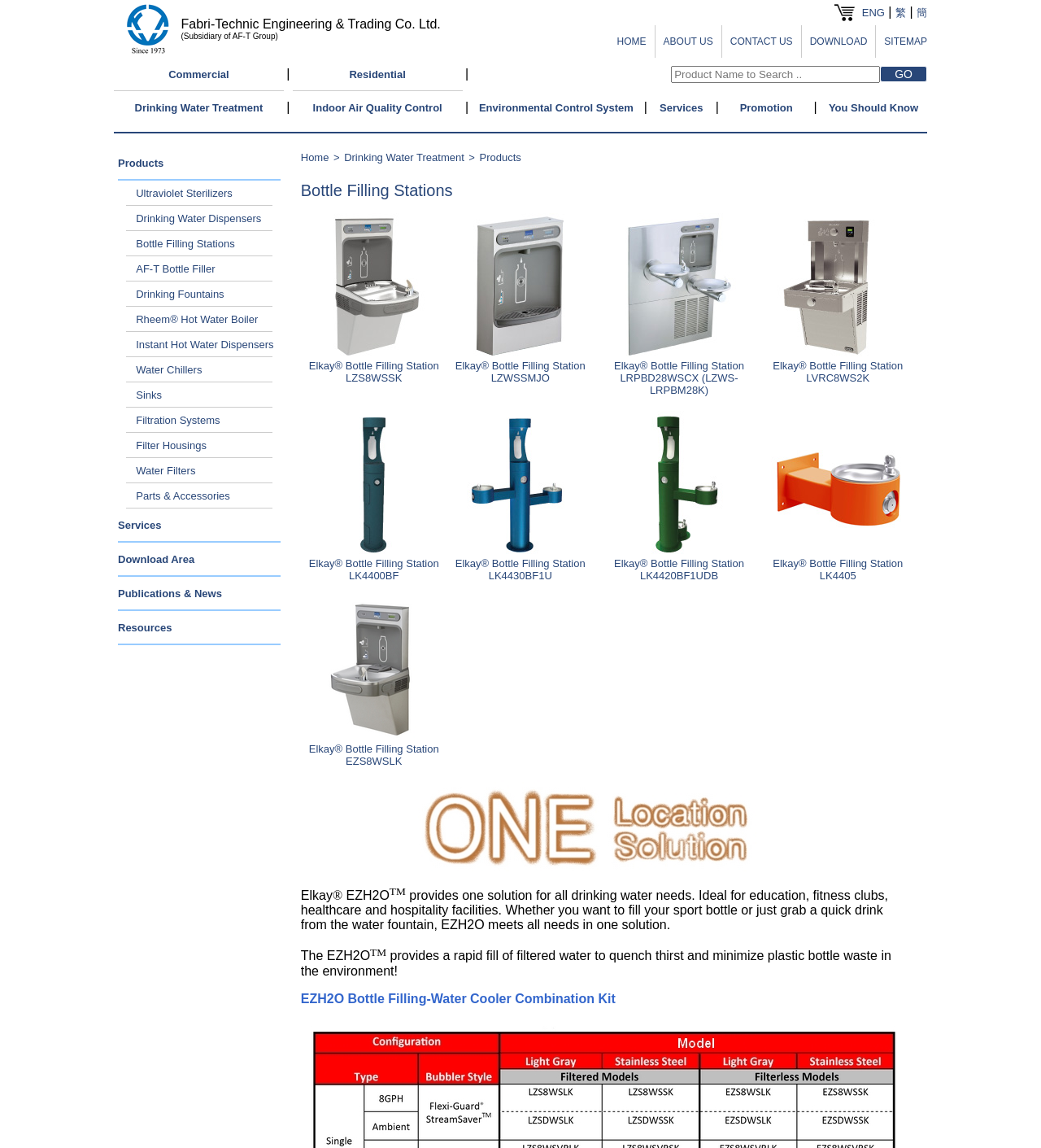What is the company name?
Please interpret the details in the image and answer the question thoroughly.

The company name can be found in the top-left corner of the webpage, in the first table cell of the first table row, which contains the text 'Fabri-Technic Engineering & Trading Co. Ltd. (Subsidiary of AF-T Group)'.